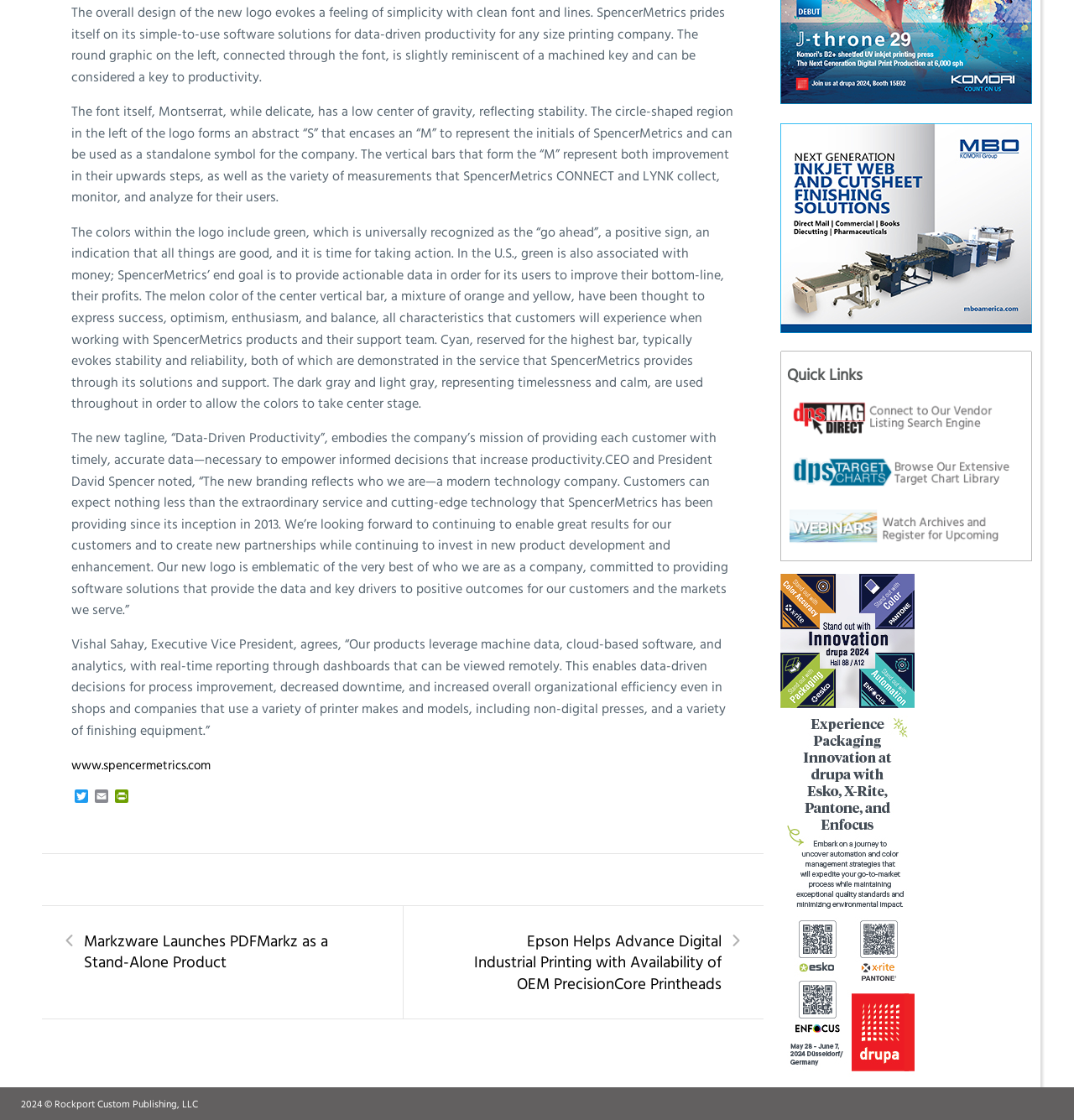Locate the bounding box coordinates for the element described below: "alt="Webinars" title="Webinars"". The coordinates must be four float values between 0 and 1, formatted as [left, top, right, bottom].

[0.727, 0.453, 0.96, 0.493]